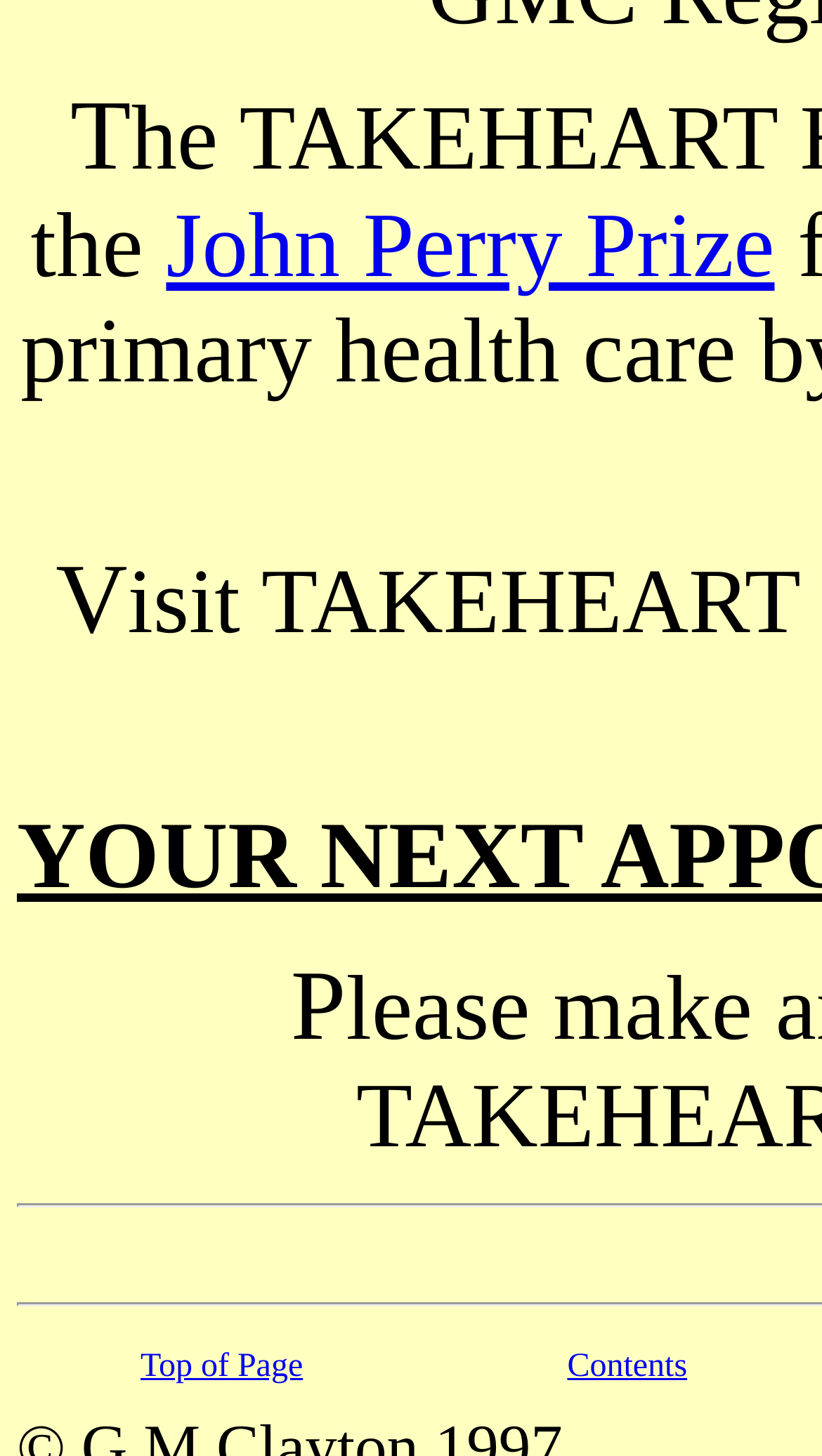Extract the bounding box coordinates of the UI element described: "Top of Page". Provide the coordinates in the format [left, top, right, bottom] with values ranging from 0 to 1.

[0.171, 0.926, 0.369, 0.951]